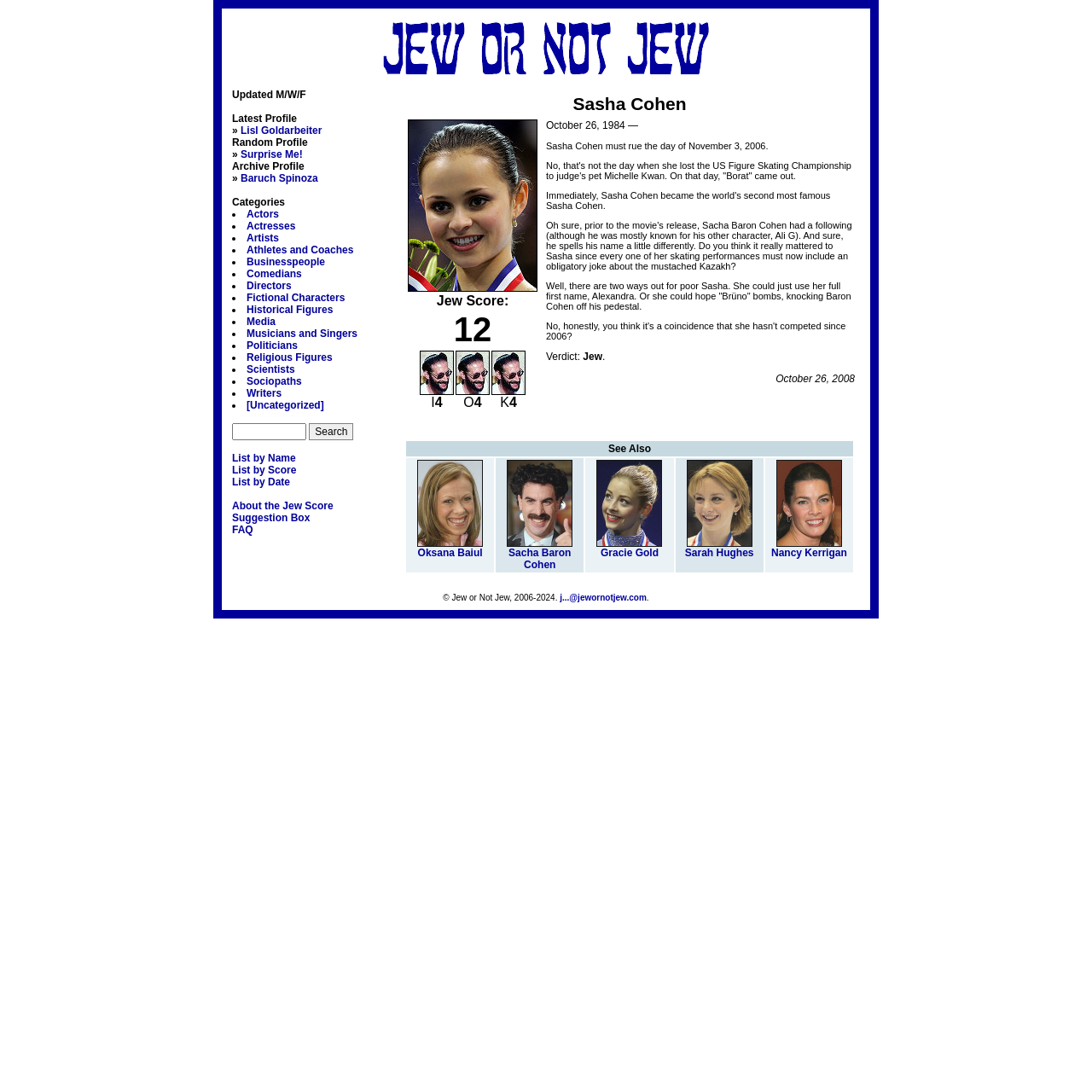Find the bounding box coordinates for the area you need to click to carry out the instruction: "Browse categories". The coordinates should be four float numbers between 0 and 1, indicated as [left, top, right, bottom].

[0.212, 0.18, 0.261, 0.191]